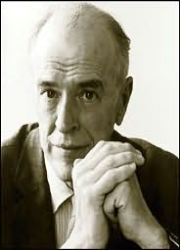Use the details in the image to answer the question thoroughly: 
Where is William Maxwell's name etched?

According to the caption, William Maxwell's name is etched among other distinguished authors on the frieze of the Illinois State Library Building, highlighting his significance within the literary landscape of Illinois.